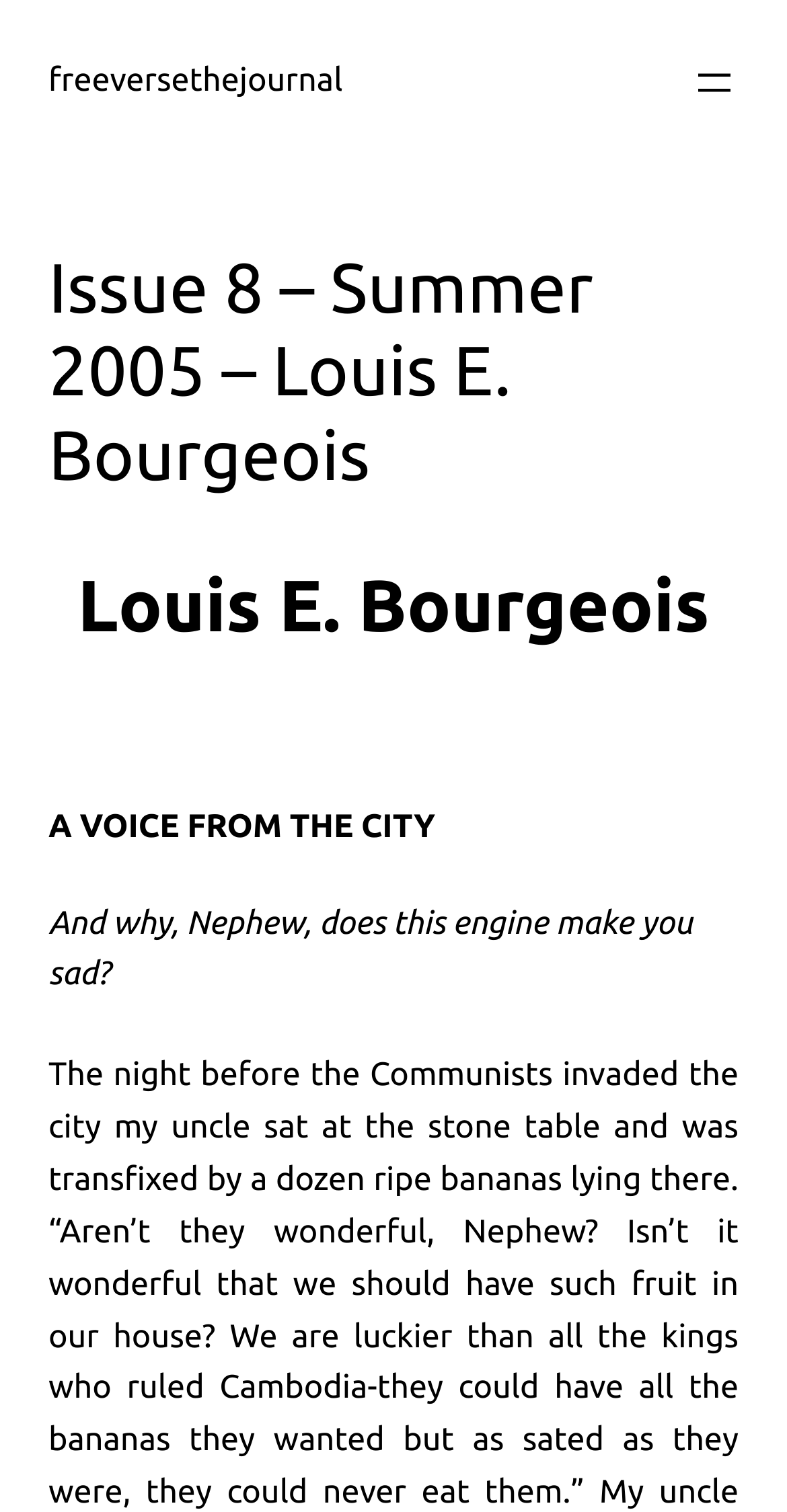Respond concisely with one word or phrase to the following query:
What is the purpose of the button?

Open menu